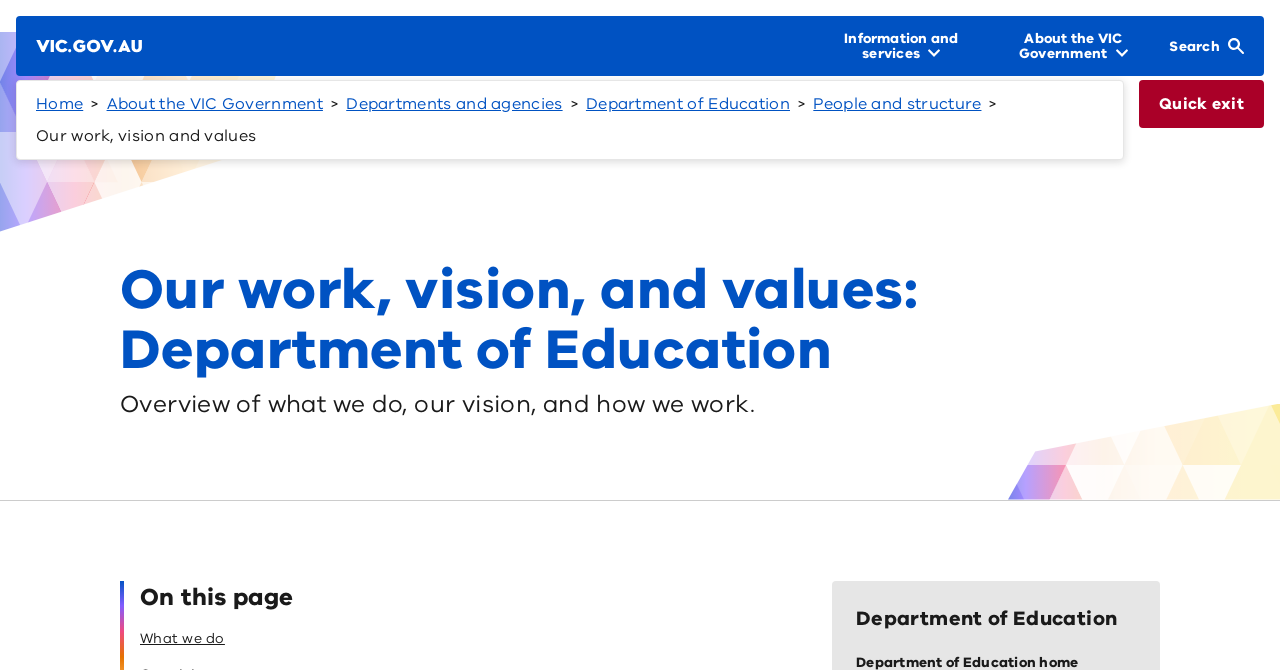Pinpoint the bounding box coordinates for the area that should be clicked to perform the following instruction: "Click the Victoria government logo".

[0.028, 0.057, 0.111, 0.081]